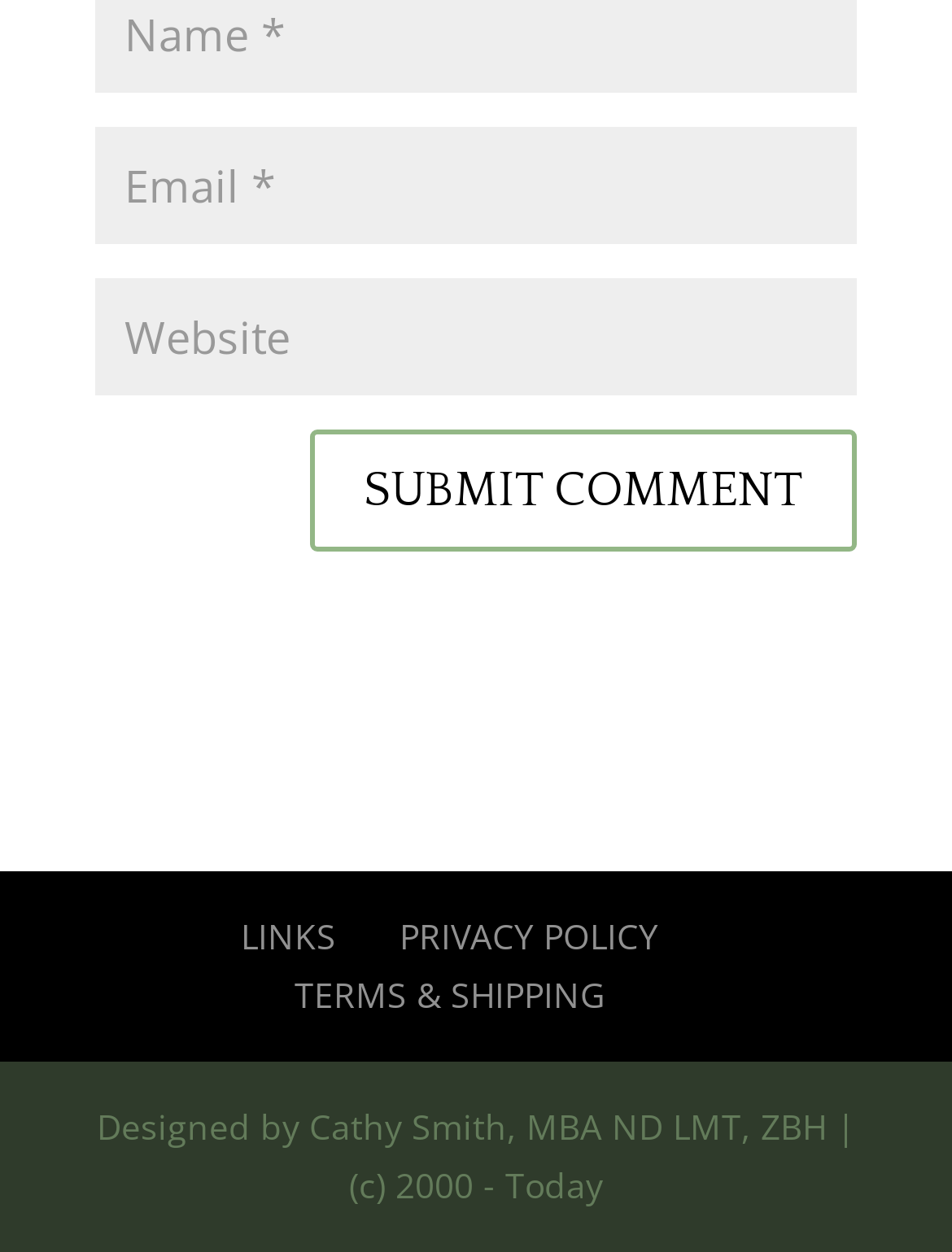Please find the bounding box coordinates in the format (top-left x, top-left y, bottom-right x, bottom-right y) for the given element description. Ensure the coordinates are floating point numbers between 0 and 1. Description: input value="Email *" aria-describedby="email-notes" name="email"

[0.1, 0.102, 0.9, 0.196]